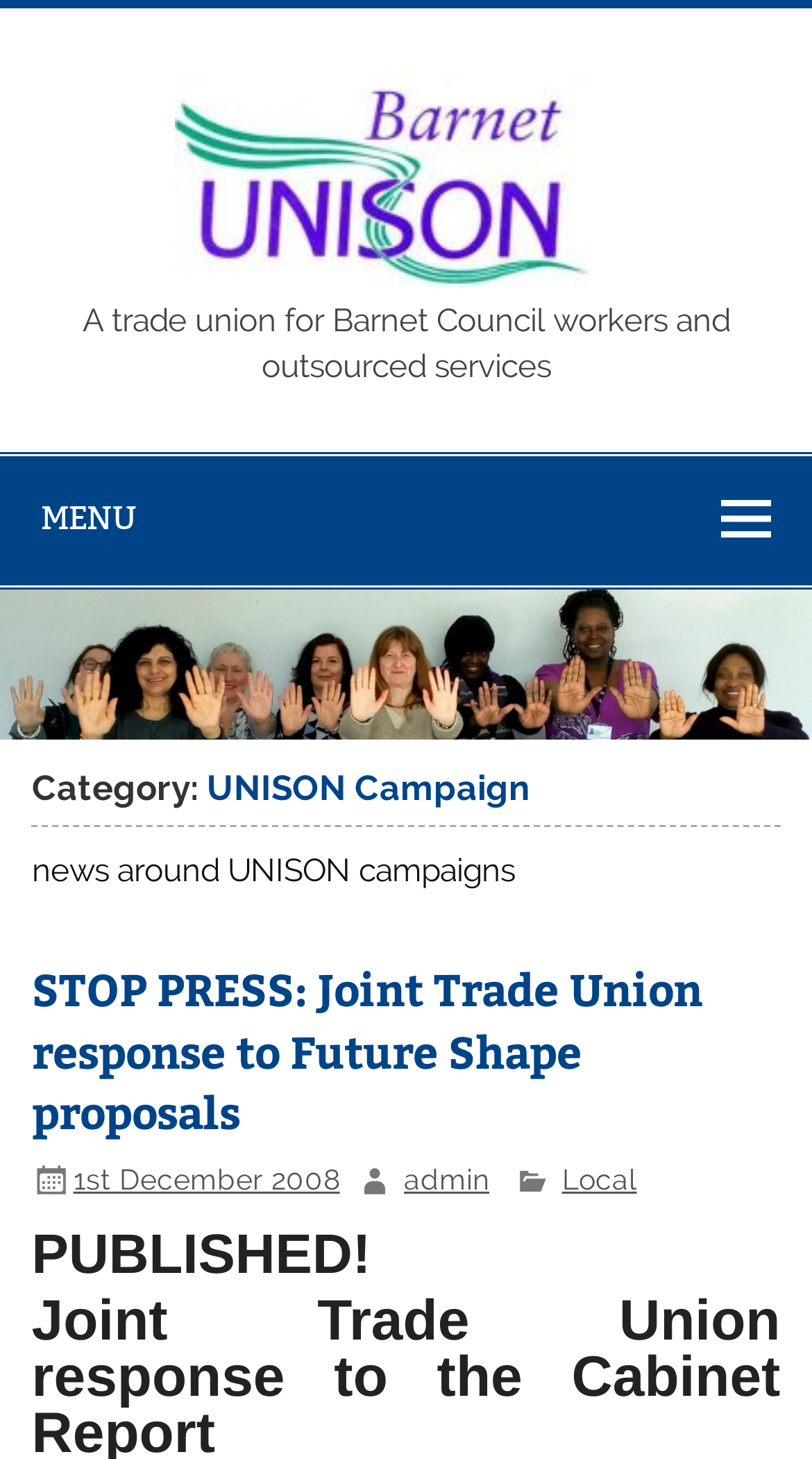How many links are there in the header section?
Look at the image and respond to the question as thoroughly as possible.

The header section of the webpage contains three links: 'STOP PRESS: Joint Trade Union response to Future Shape proposals', '1st December 2008', and 'admin'.